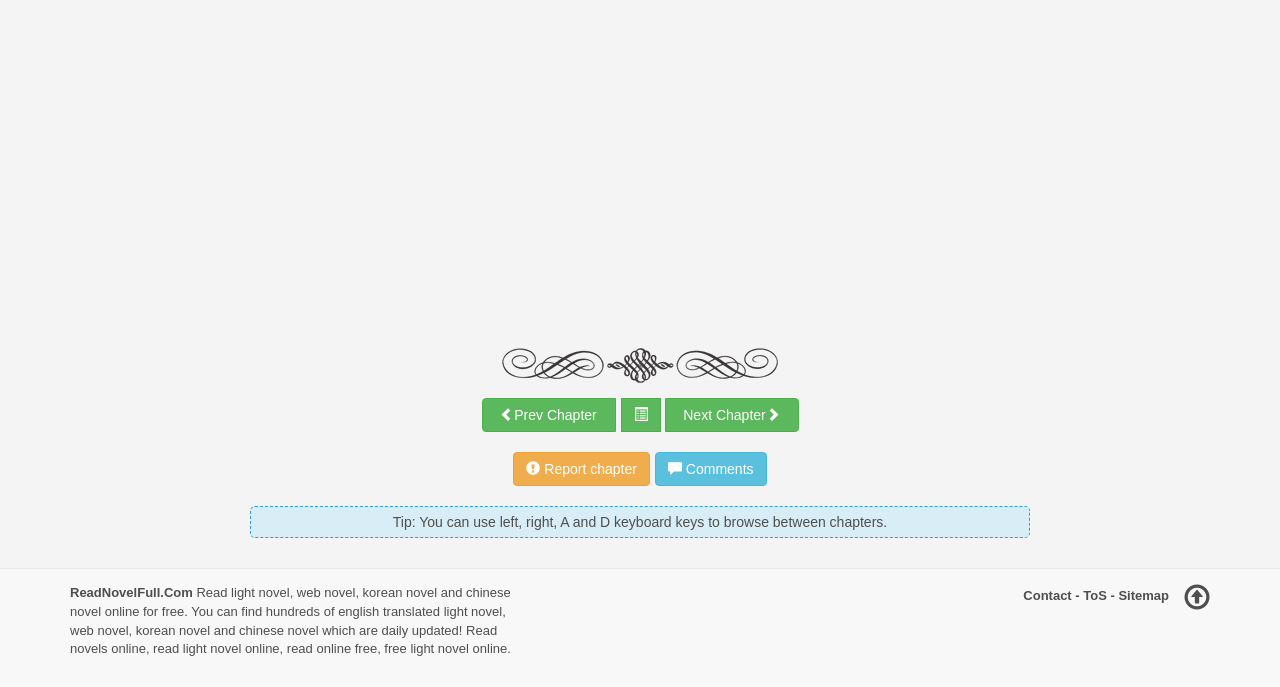Show the bounding box coordinates of the element that should be clicked to complete the task: "Go to previous chapter".

[0.376, 0.58, 0.481, 0.629]